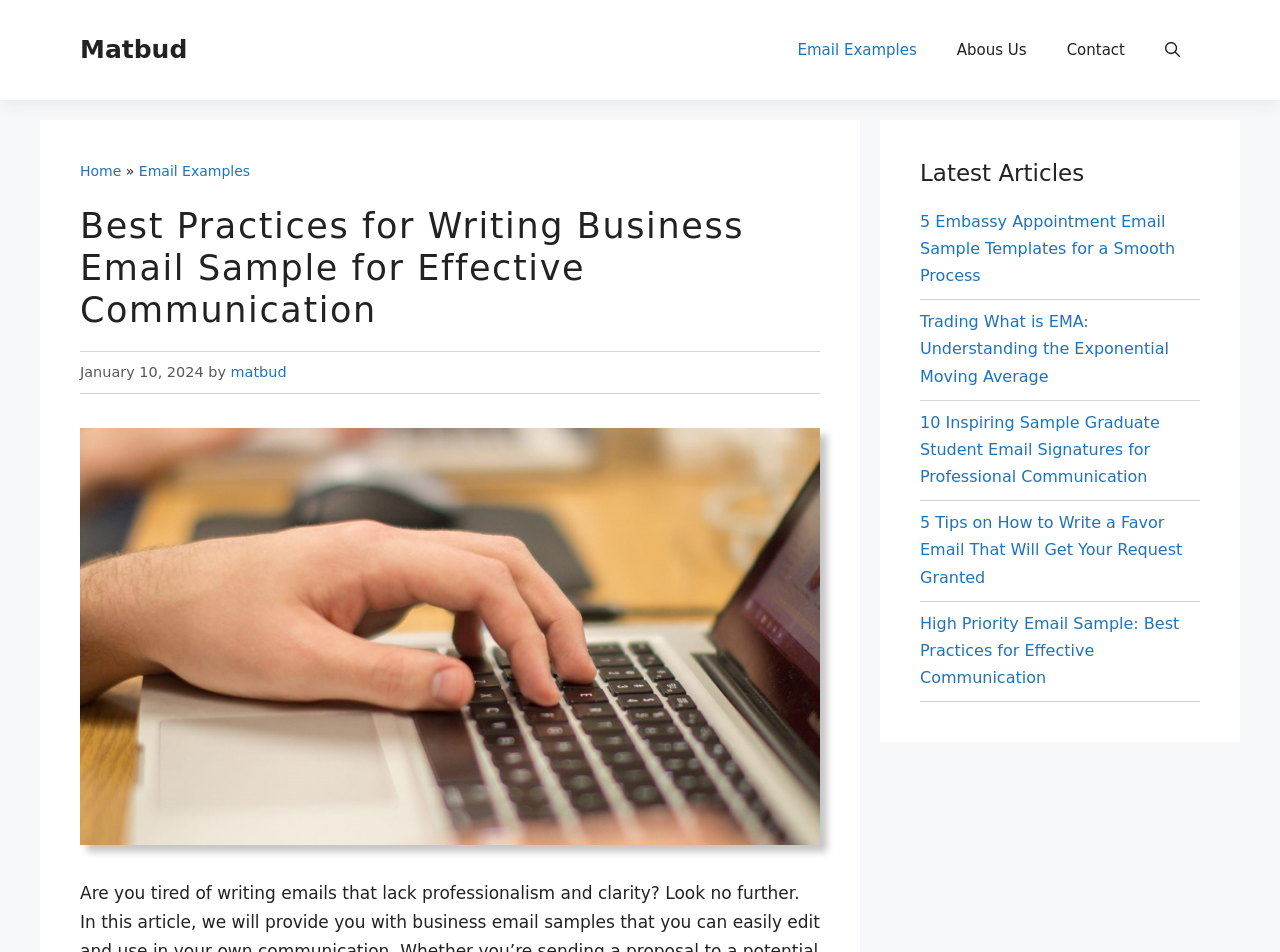Generate the main heading text from the webpage.

Best Practices for Writing Business Email Sample for Effective Communication